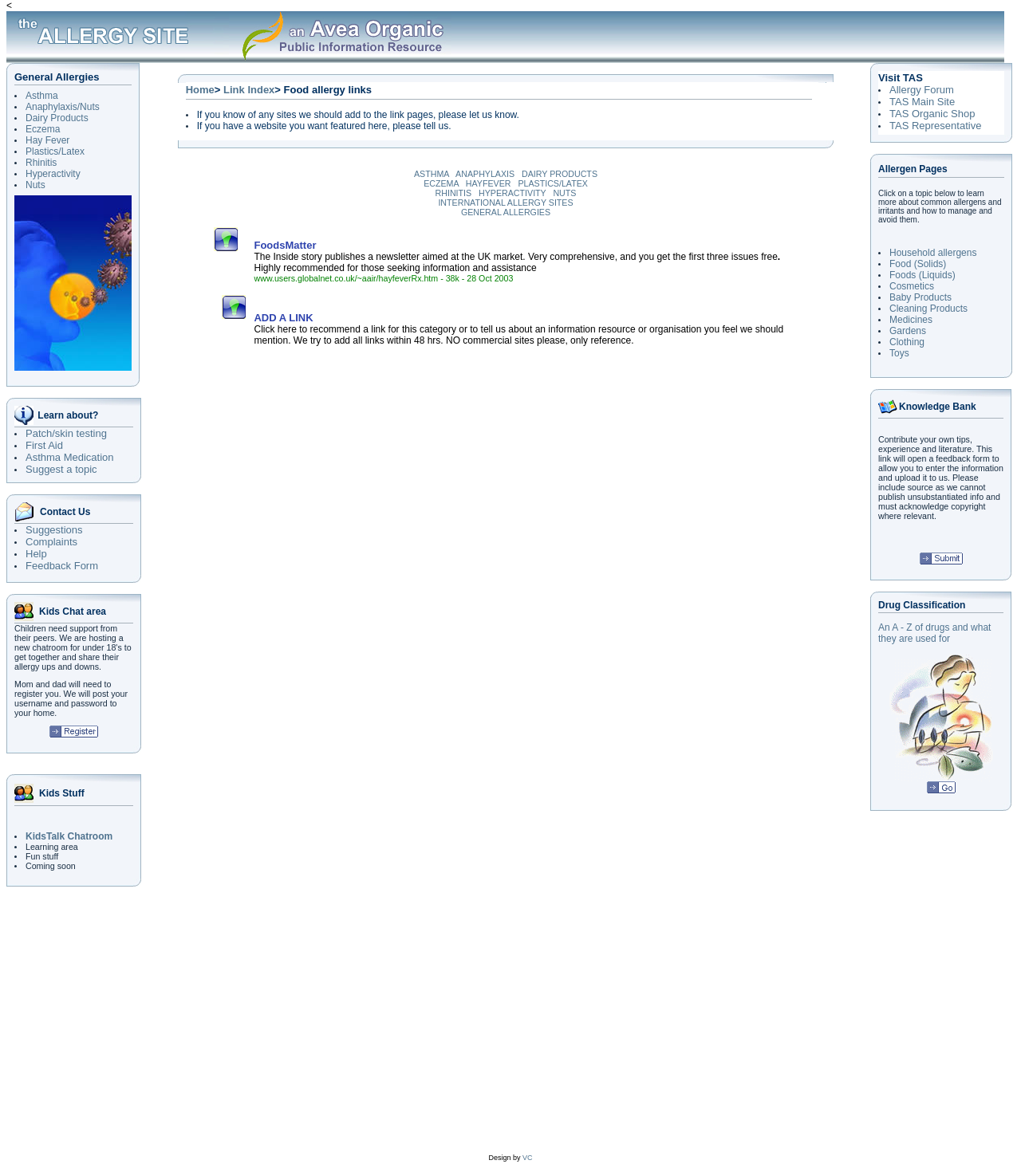Please locate the bounding box coordinates of the element that should be clicked to achieve the given instruction: "Click on the 'Asthma' link".

[0.025, 0.077, 0.057, 0.086]